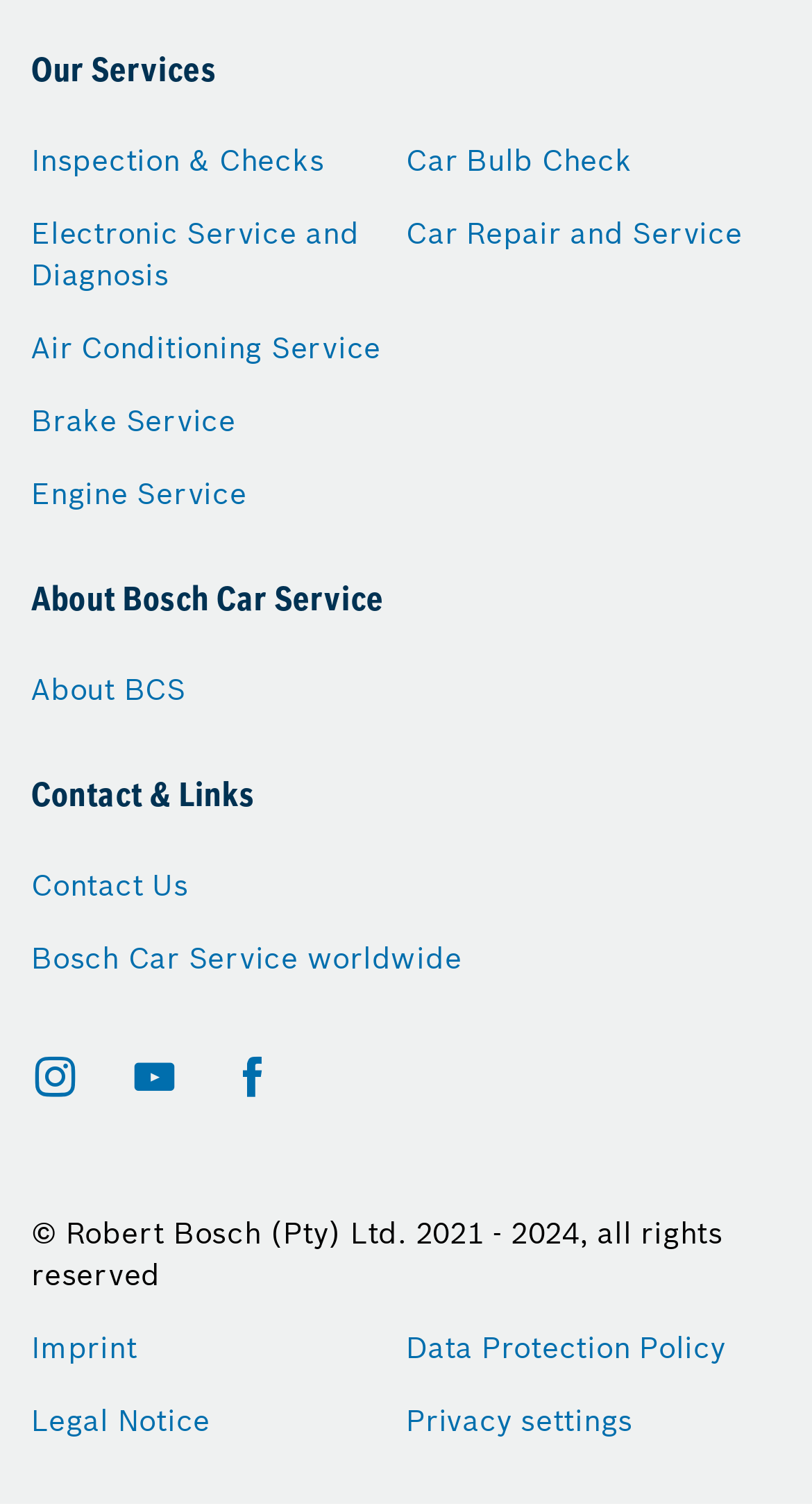Please find the bounding box for the following UI element description. Provide the coordinates in (top-left x, top-left y, bottom-right x, bottom-right y) format, with values between 0 and 1: Contact Us

[0.038, 0.574, 0.232, 0.602]